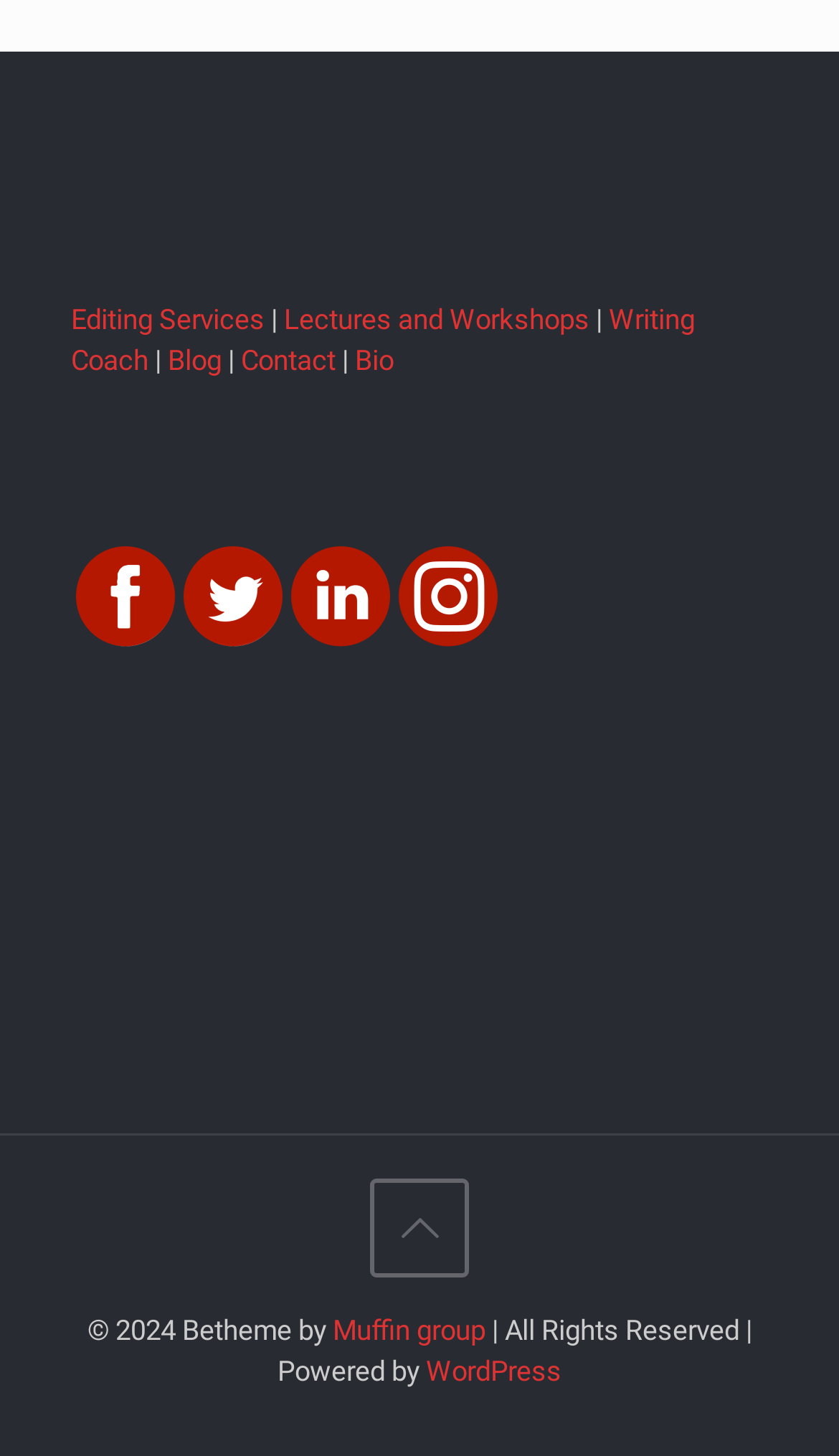What is the copyright year of this website? Using the information from the screenshot, answer with a single word or phrase.

2024